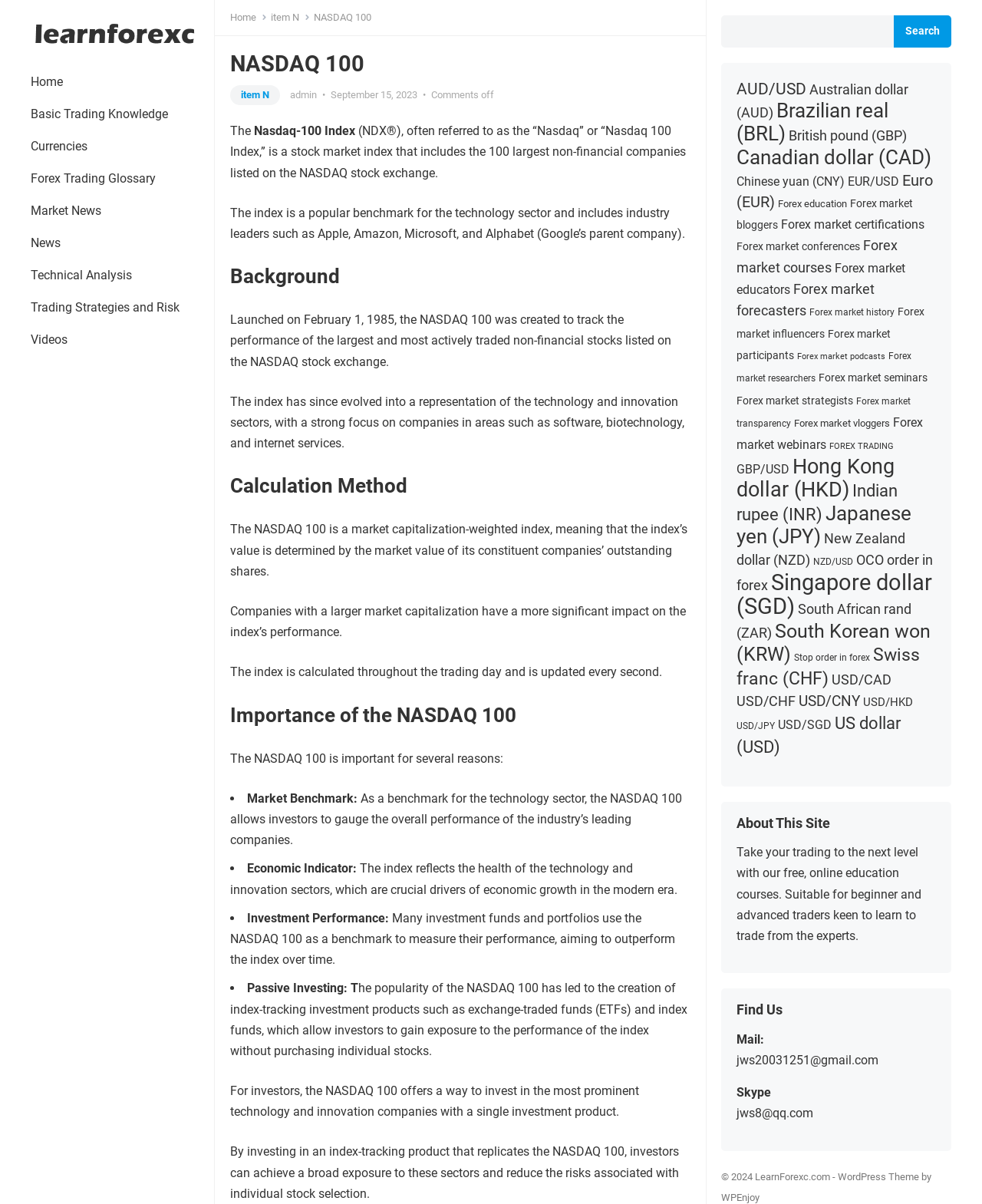What is the NASDAQ 100 Index?
Look at the image and respond to the question as thoroughly as possible.

The question is asking about the definition of the NASDAQ 100 Index. Based on the webpage, the answer can be found in the first paragraph, which states that the NASDAQ 100 Index is a stock market index that includes the 100 largest non-financial companies listed on the NASDAQ stock exchange.